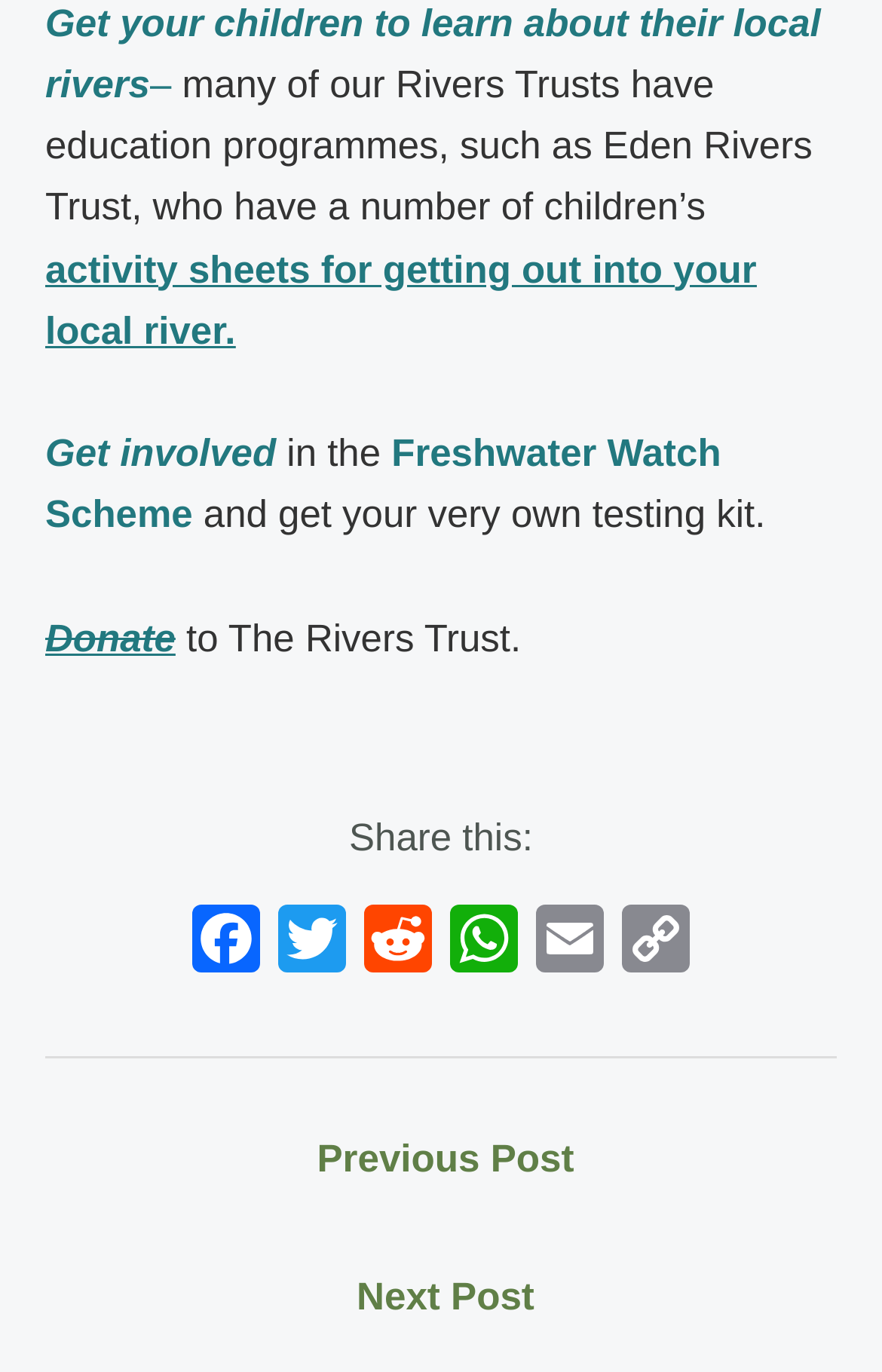How many navigation options are available?
Using the image as a reference, give a one-word or short phrase answer.

2